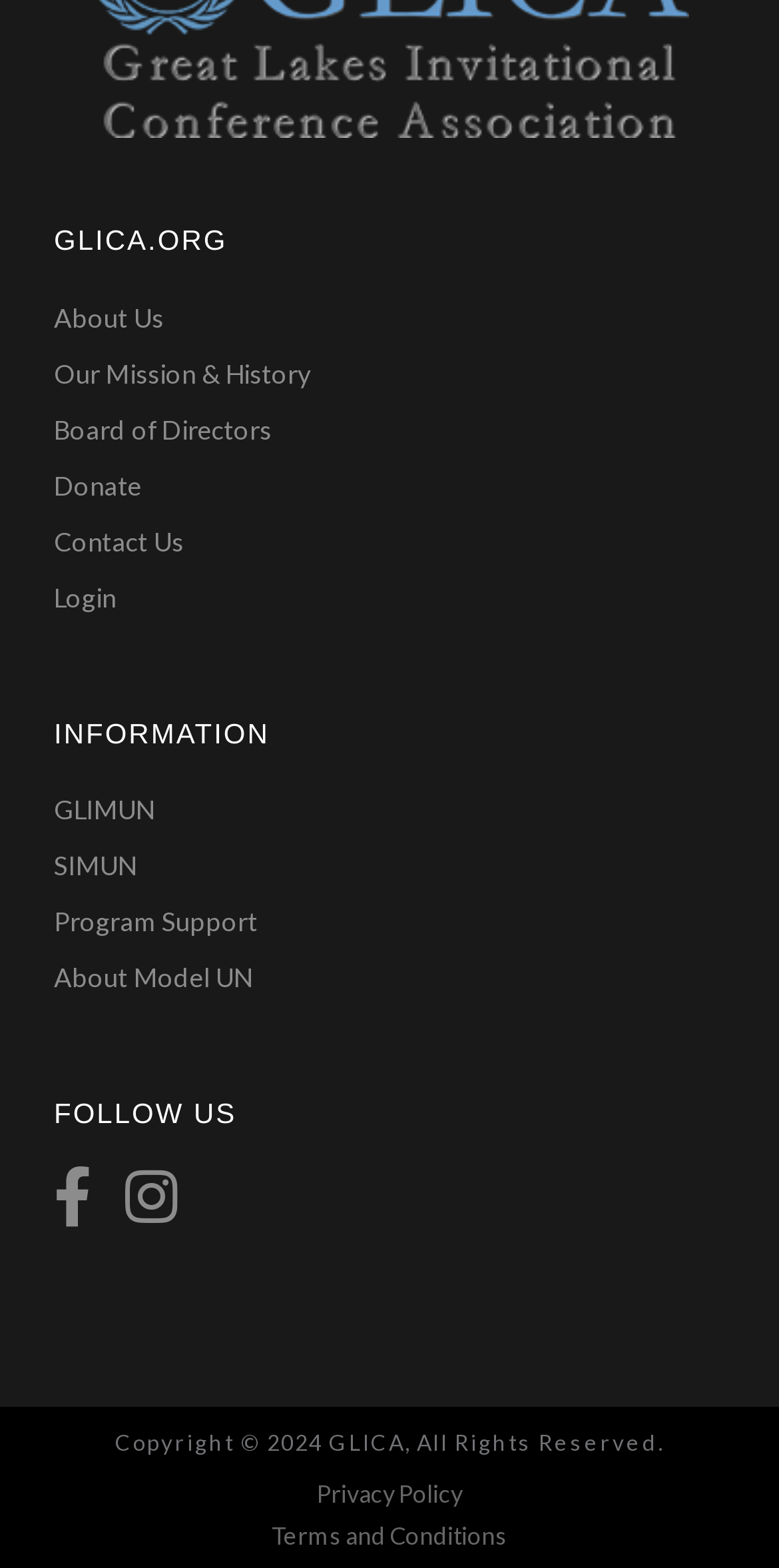Determine the bounding box coordinates for the region that must be clicked to execute the following instruction: "follow on facebook".

[0.069, 0.739, 0.118, 0.785]